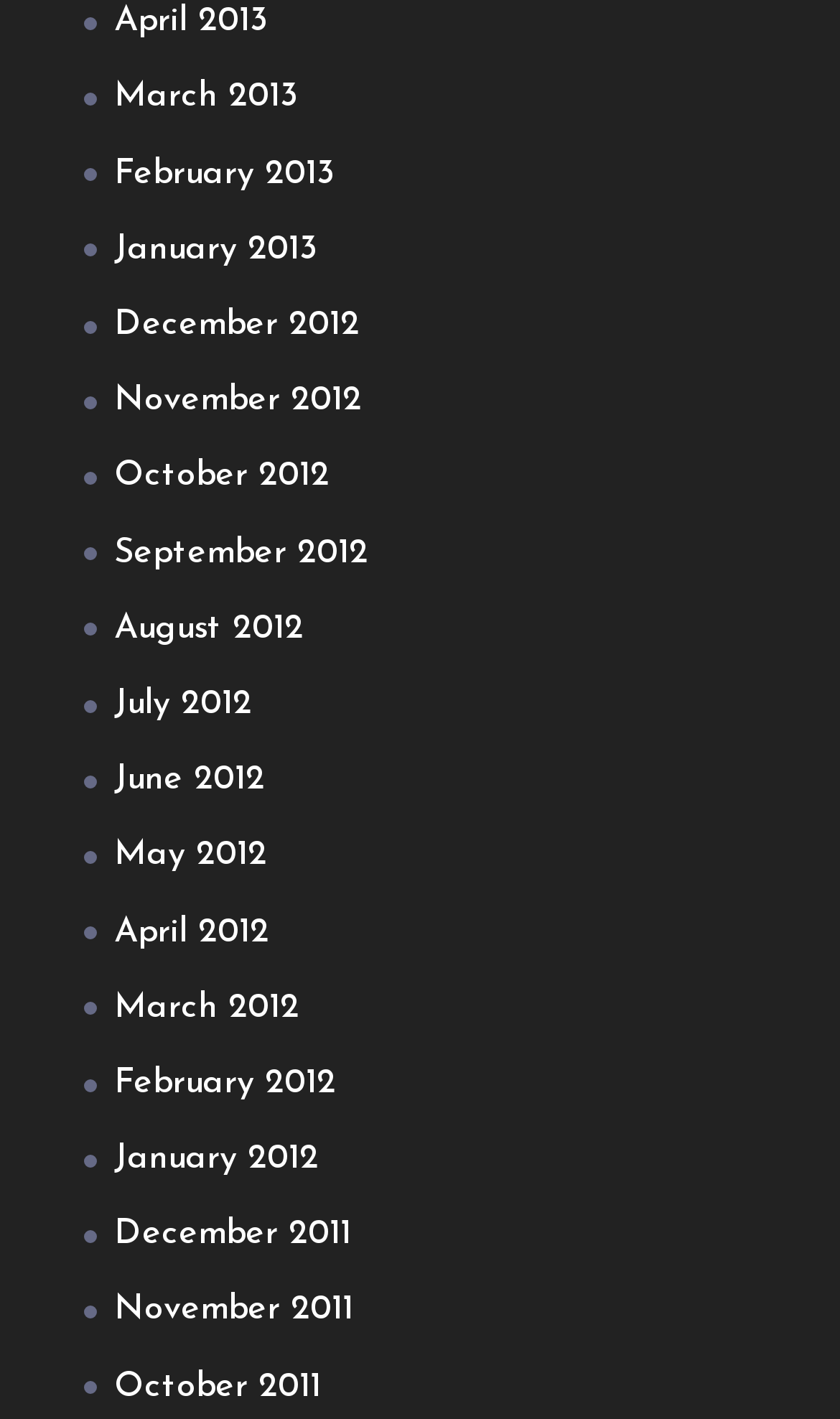Indicate the bounding box coordinates of the clickable region to achieve the following instruction: "view January 2011."

[0.136, 0.805, 0.379, 0.829]